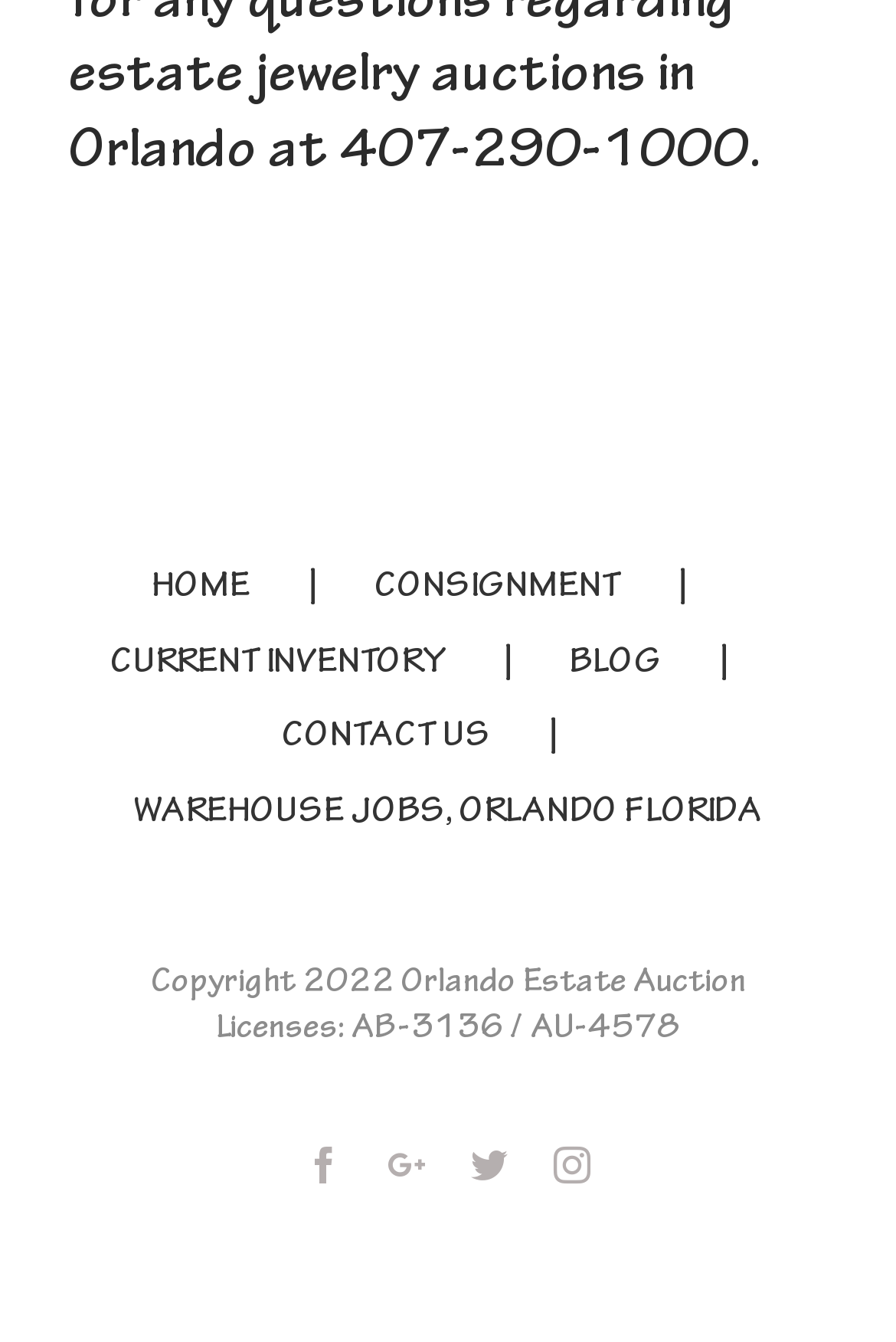Locate the bounding box coordinates of the element that should be clicked to fulfill the instruction: "visit Facebook page".

[0.341, 0.854, 0.382, 0.882]